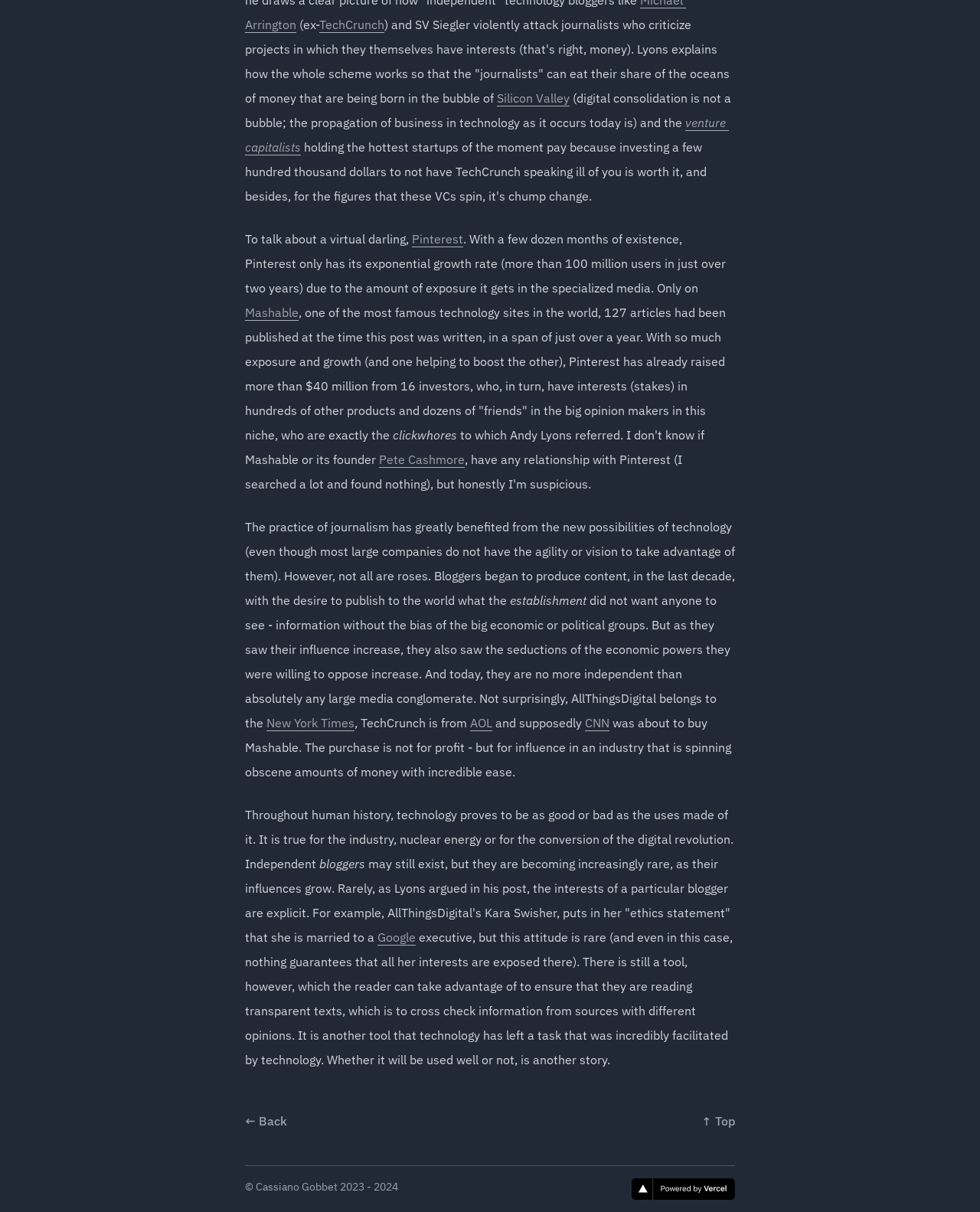Based on the description "New York Times", find the bounding box of the specified UI element.

[0.272, 0.593, 0.362, 0.603]